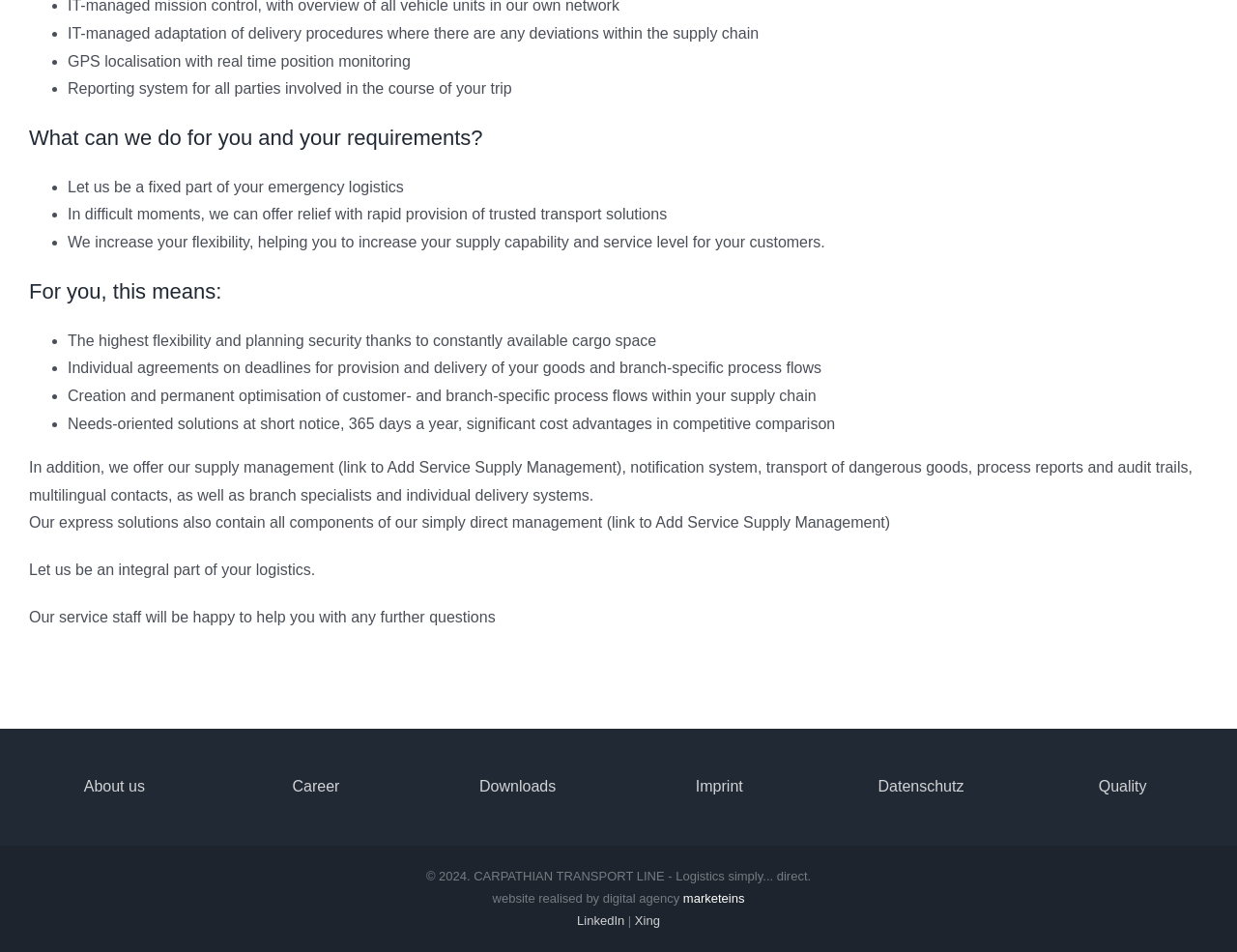Determine the coordinates of the bounding box for the clickable area needed to execute this instruction: "Search for topics".

None